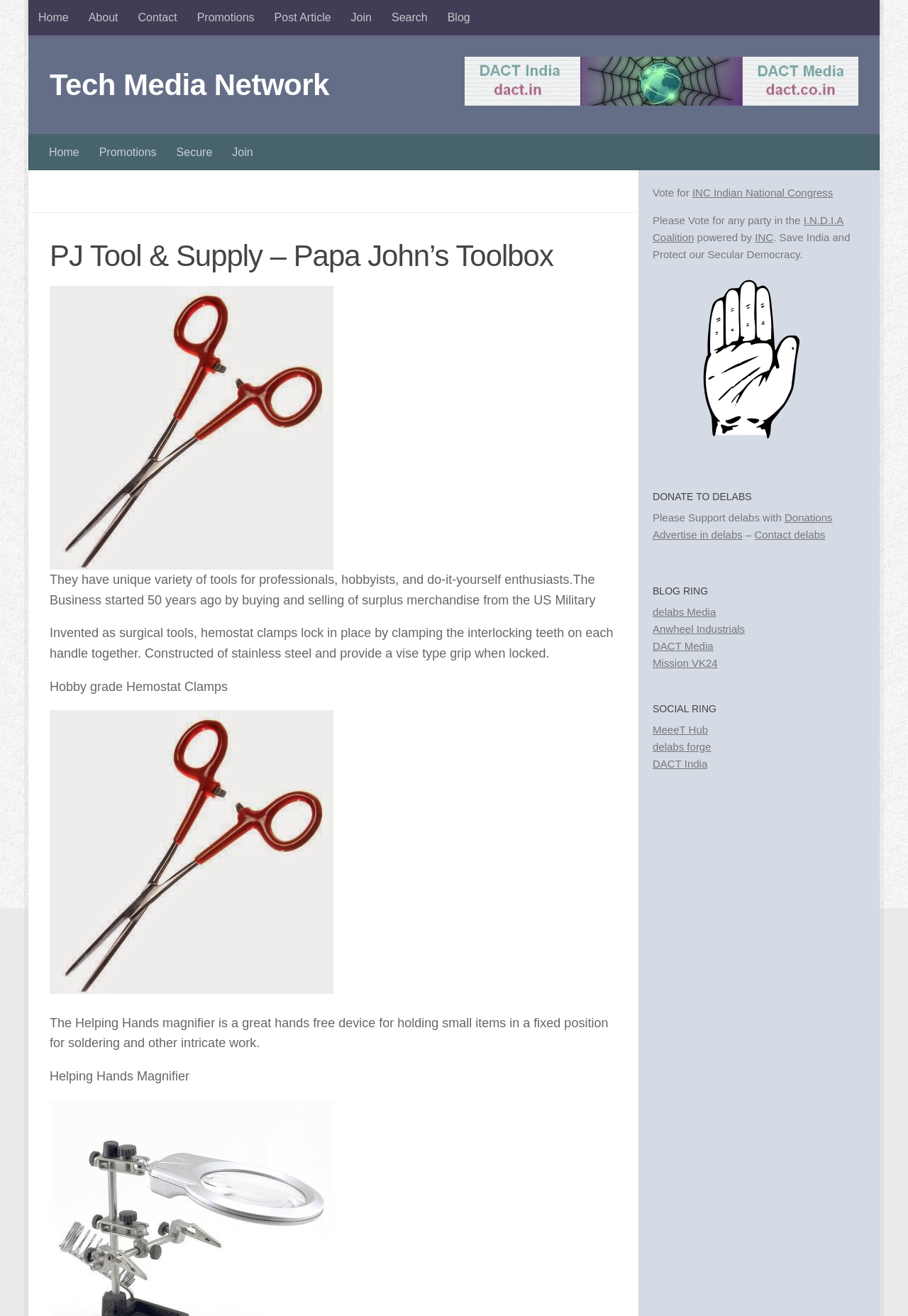Identify and provide the main heading of the webpage.

PJ Tool & Supply – Papa John’s Toolbox